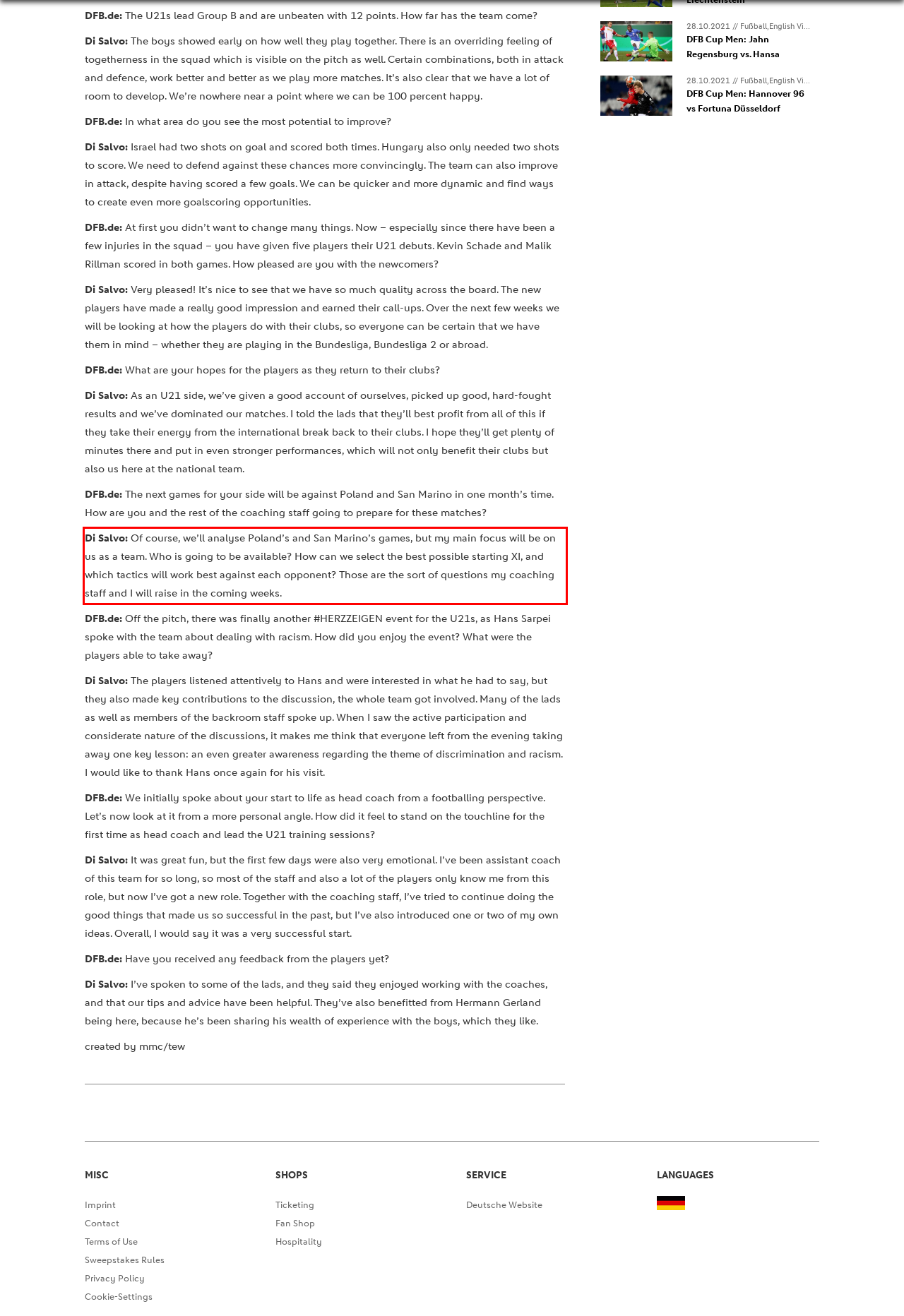Locate the red bounding box in the provided webpage screenshot and use OCR to determine the text content inside it.

Di Salvo: Of course, we’ll analyse Poland’s and San Marino’s games, but my main focus will be on us as a team. Who is going to be available? How can we select the best possible starting XI, and which tactics will work best against each opponent? Those are the sort of questions my coaching staff and I will raise in the coming weeks.